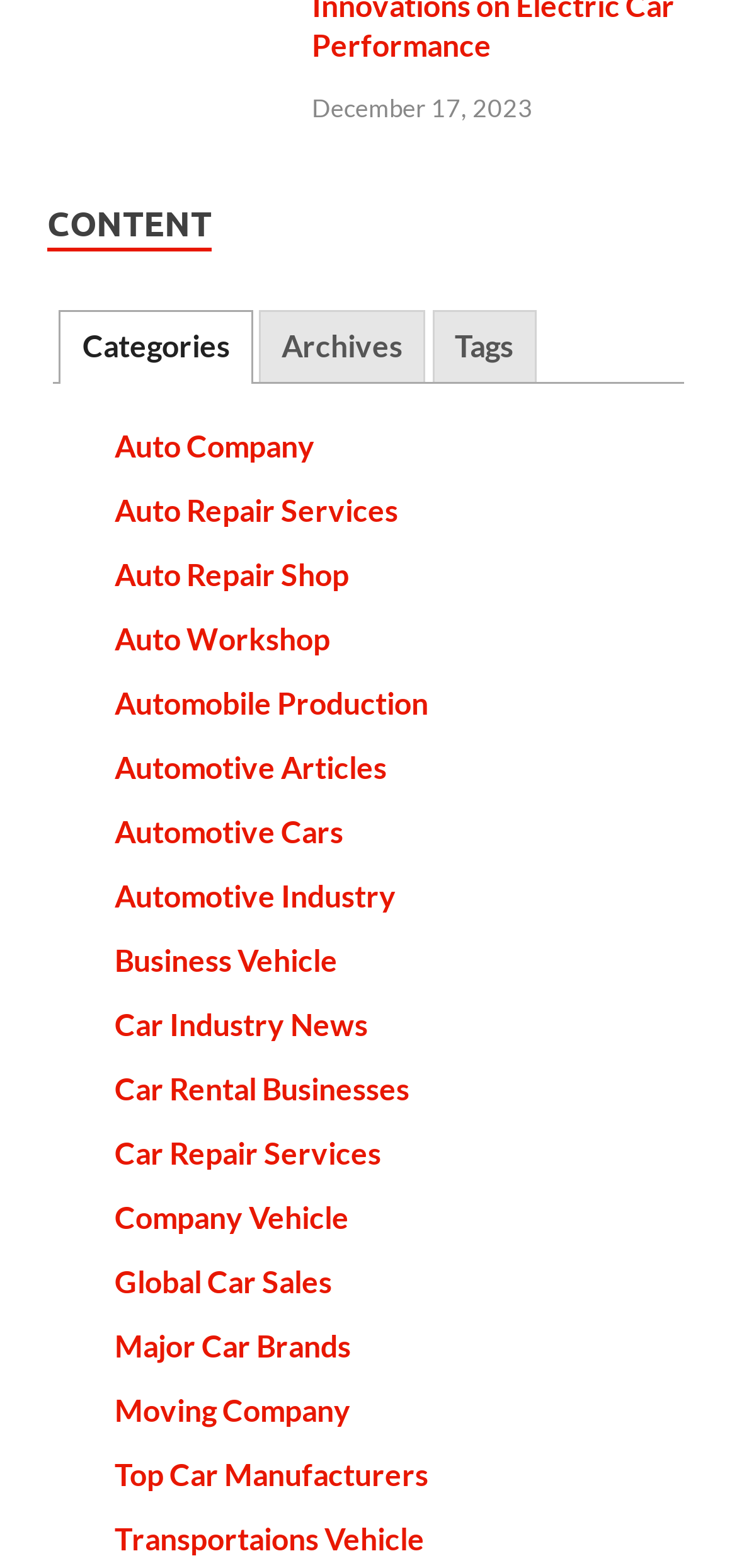Identify the bounding box coordinates of the element that should be clicked to fulfill this task: "Select the Archives tab". The coordinates should be provided as four float numbers between 0 and 1, i.e., [left, top, right, bottom].

[0.351, 0.198, 0.578, 0.243]